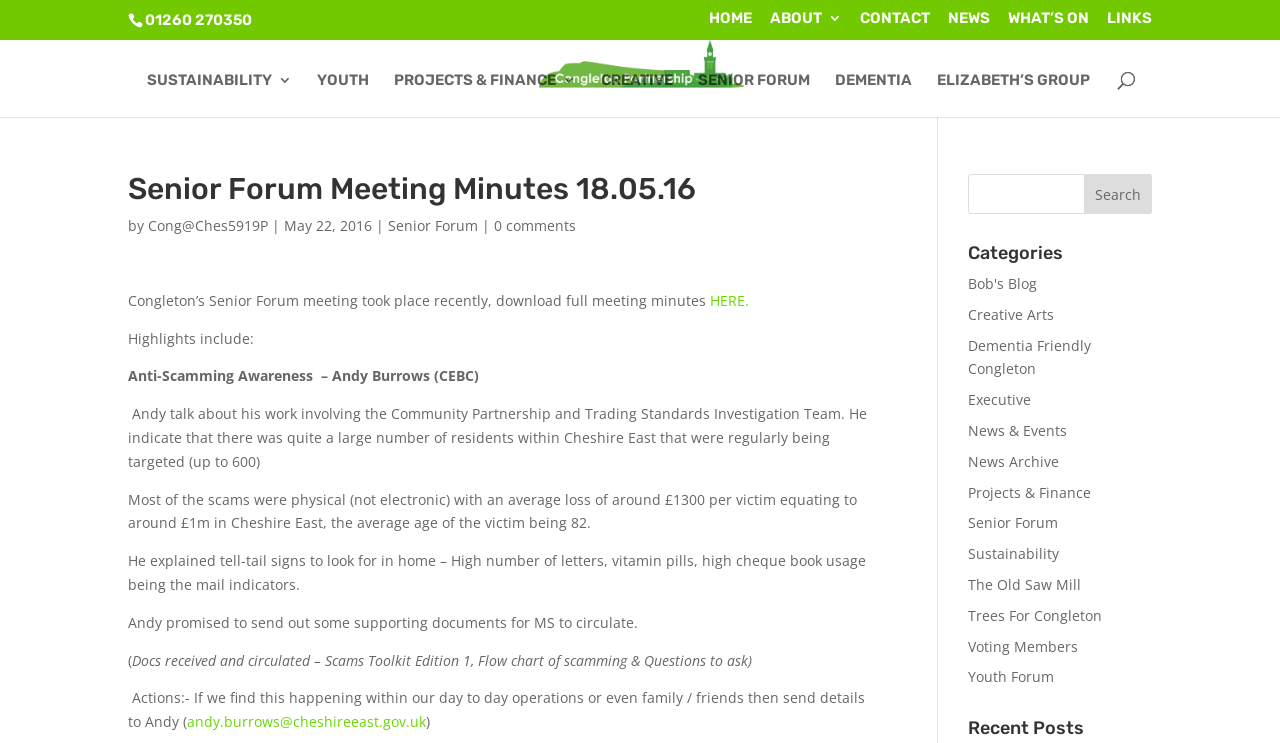Determine the bounding box coordinates of the section I need to click to execute the following instruction: "Search for something". Provide the coordinates as four float numbers between 0 and 1, i.e., [left, top, right, bottom].

[0.157, 0.052, 0.877, 0.055]